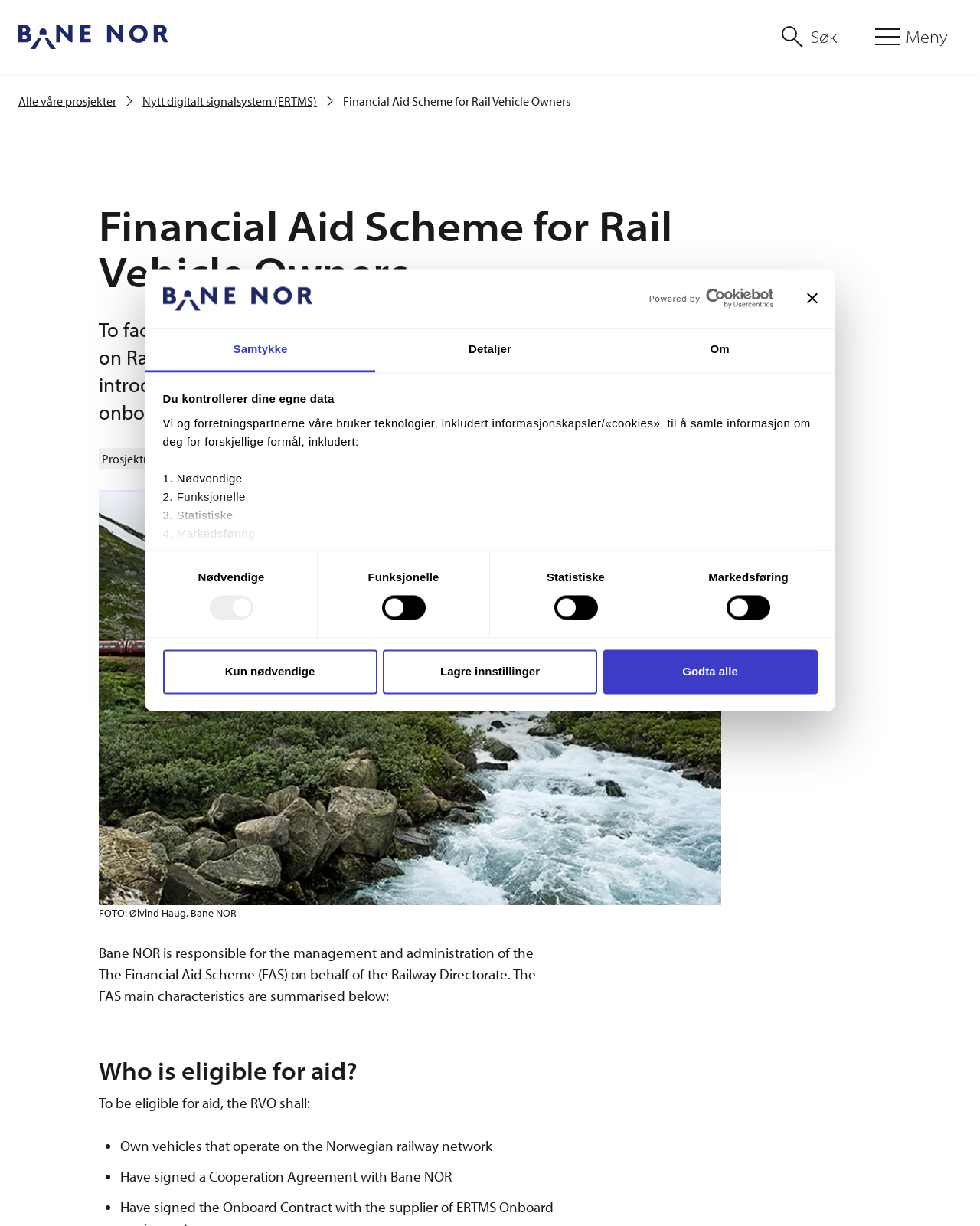Summarize the contents and layout of the webpage in detail.

The webpage is about the Financial Aid Scheme for Rail Vehicle Owners, introduced by the Norwegian government to facilitate the transition to ERTMS and reduce the economic impact on Rail Vehicle Owners (RVOs). 

At the top of the page, there is a logo and a navigation menu with links to "Forsiden" (front page), "Søk" (search), and "Meny" (menu). Below the navigation menu, there is a banner with a button to close it and a link to "logo - opens in a new window". 

The main content of the page is divided into sections. The first section is about consent, where users can select their preferences for cookie usage. There are four options: Nødvendige (necessary), Funksjonelle (functional), Statistiske (statistical), and Markedsføring (marketing). Users can choose to accept all or select specific options. 

Below the consent section, there is a heading "Financial Aid Scheme for Rail Vehicle Owners" followed by a paragraph explaining the purpose of the scheme. There is also a list of categories, including "Prosjektnyheter" (project news) and "Nytt digitalt signalsystem (ERTMS)" (new digital signaling system). 

The page also features an image of a train in a Norwegian landscape, with a caption "FOTO: Øivind Haug, Bane NOR". 

The next section explains that Bane NOR is responsible for the management and administration of the Financial Aid Scheme on behalf of the Railway Directorate. The main characteristics of the scheme are summarized below. 

Further down, there is a section titled "Who is eligible for aid?" which explains that to be eligible, the RVO shall own vehicles that operate on the Norwegian railway network and have signed a Cooperation Agreement with Bane NOR.